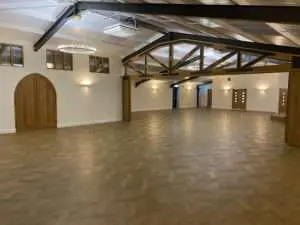Describe the image thoroughly, including all noticeable details.

The image showcases the interior of The Malthouse Barn, a spacious venue designed for events like weddings. The room features beautiful wooden beams that enhance its rustic charm, while the polished floor reflects the warm lighting. A grand wooden arched door leads to the venue, contributing to the open and inviting atmosphere. The design accommodates flexibility for various layouts, making it ideal for seating up to 150 guests for a wedding reception. With additional glass doors providing access to outdoor spaces, this venue is set up to offer a memorable experience, ensuring that every detail can be tailored to create a bespoke wedding day.